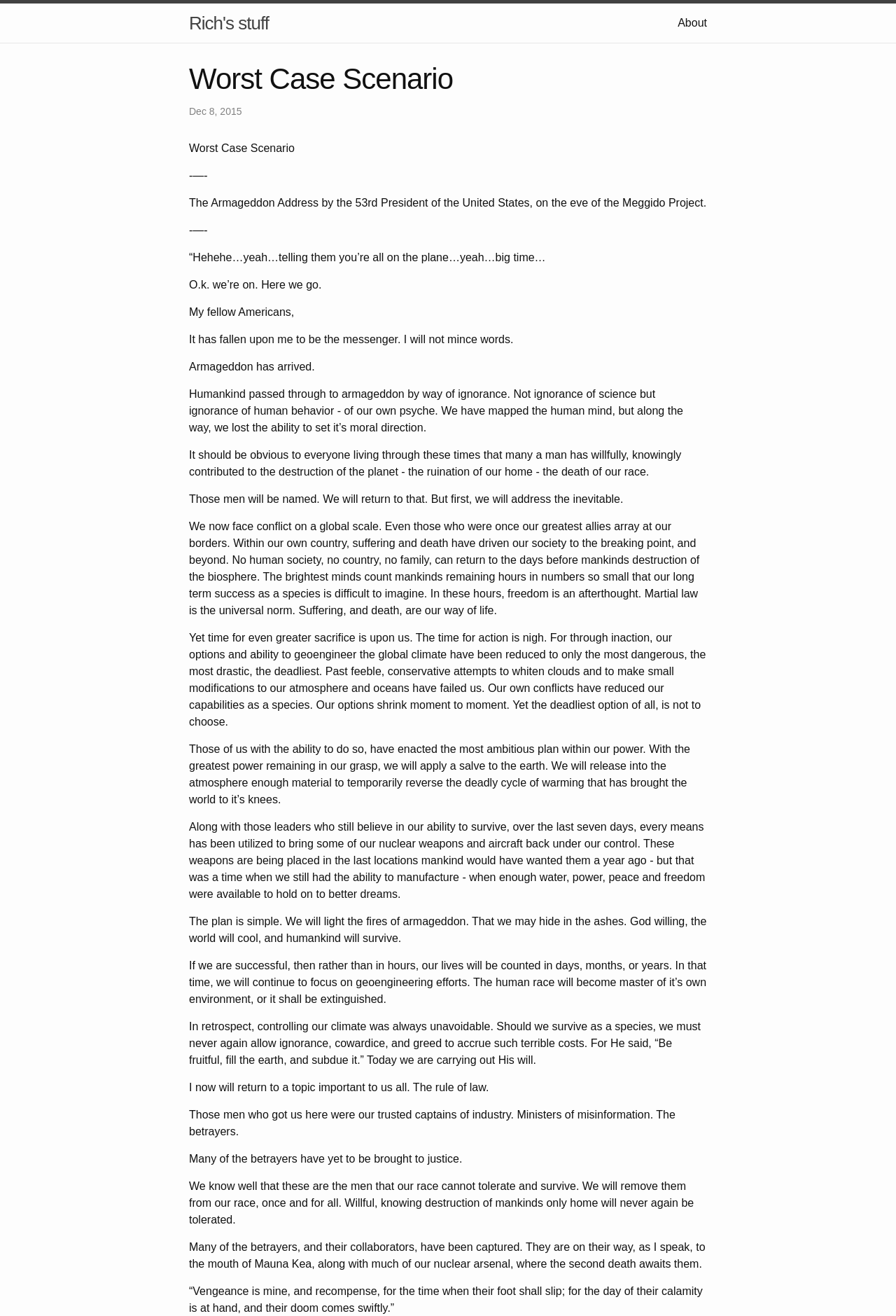Offer an in-depth caption of the entire webpage.

The webpage is titled "Worst Case Scenario" and features a heading with the same title at the top left corner. Below the heading, there is a date "Dec 8, 2015" followed by a horizontal line and then a passage of text that appears to be a speech or address by the 53rd President of the United States.

The passage is divided into several paragraphs, each discussing the dire state of the world, the destruction of the planet, and the need for drastic action to survive. The text is dense and philosophical, with references to human behavior, morality, and the importance of taking responsibility for one's actions.

There are 19 paragraphs in total, each with a similar layout and font style. The text is aligned to the left and takes up most of the page, with some empty space at the top and bottom.

At the top right corner, there are two links: "Rich's stuff" and "About". These links are positioned above the heading and appear to be navigation links to other parts of the website.

Overall, the webpage has a somber and apocalyptic tone, with a focus on the importance of taking action to prevent the destruction of the planet. The text is dense and thought-provoking, and the layout is simple and easy to follow.